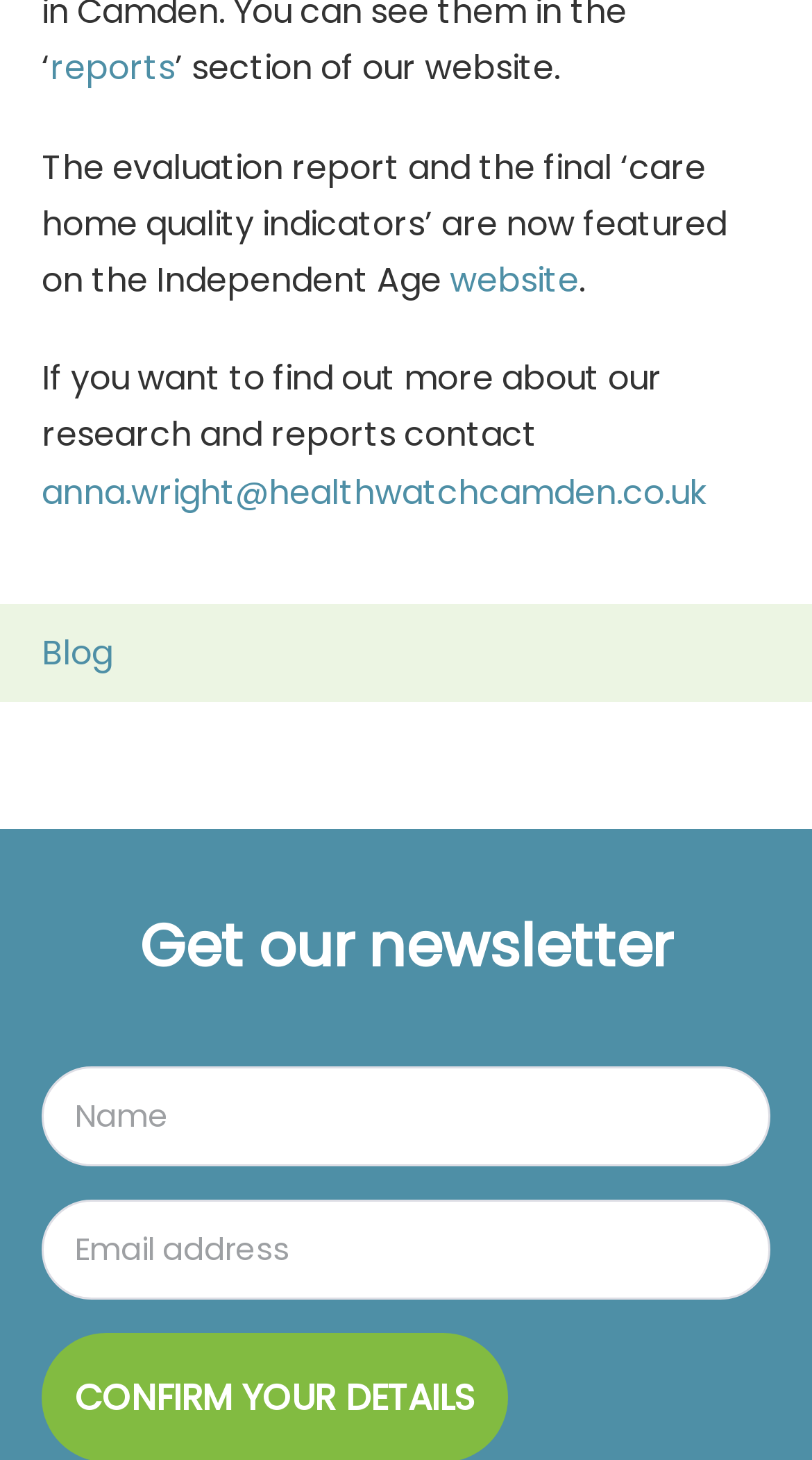What is the confirmation text on the form? Examine the screenshot and reply using just one word or a brief phrase.

CONFIRM YOUR DETAILS